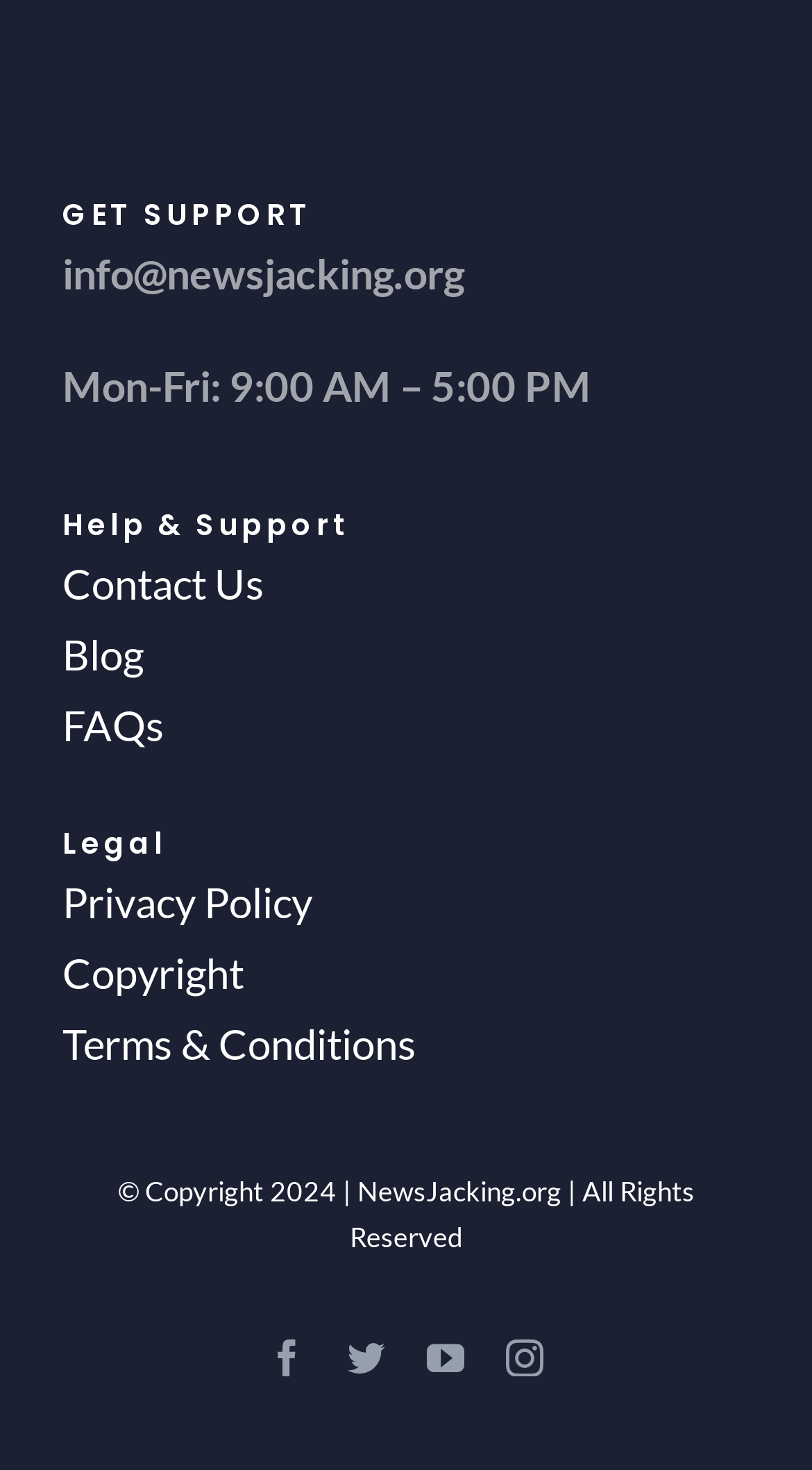Find the bounding box coordinates for the area that should be clicked to accomplish the instruction: "Visit the 'Blog' page".

[0.077, 0.421, 0.923, 0.469]